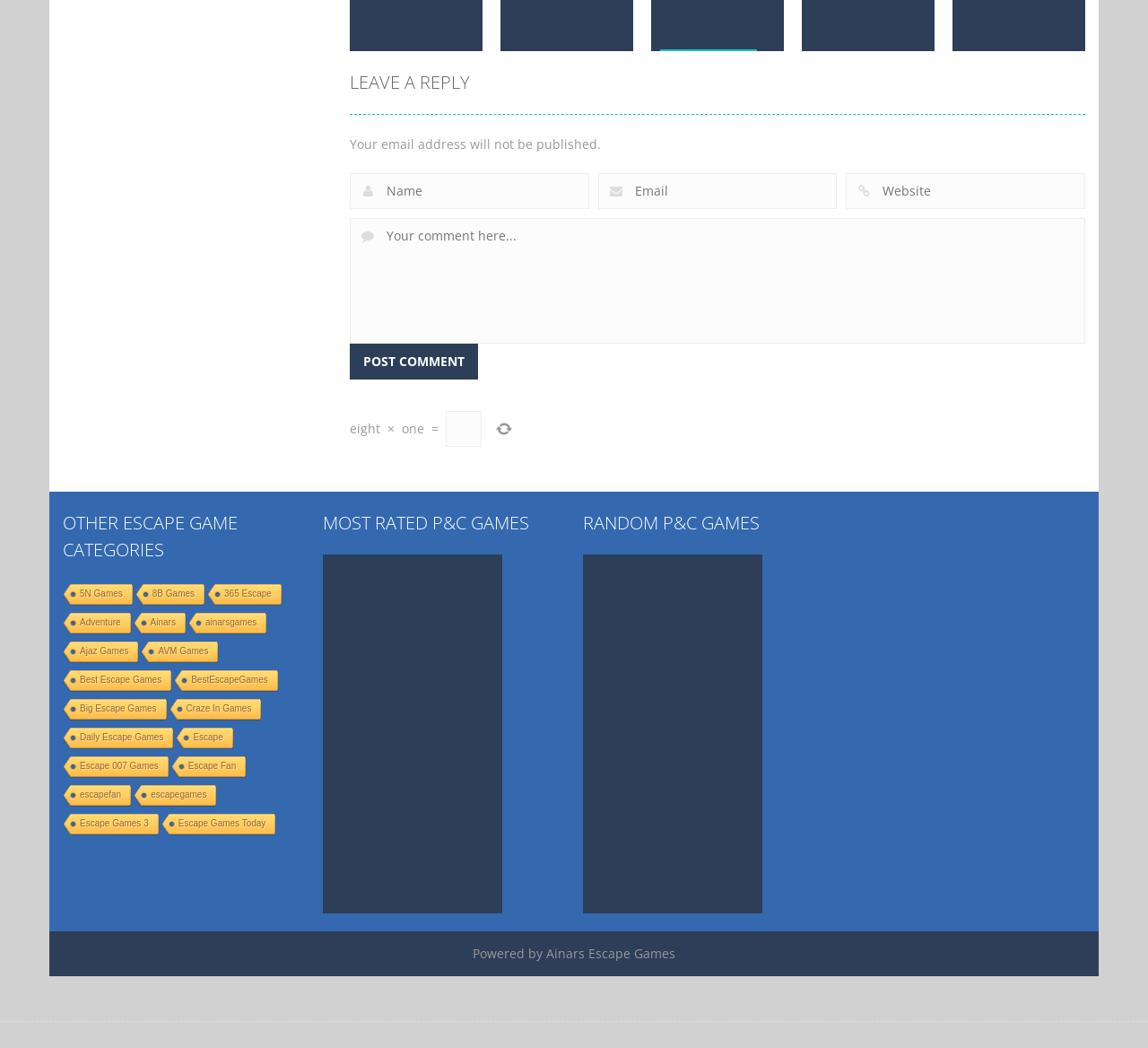What is the average rating of the first game?
Refer to the image and answer the question using a single word or phrase.

5.00 out of 5